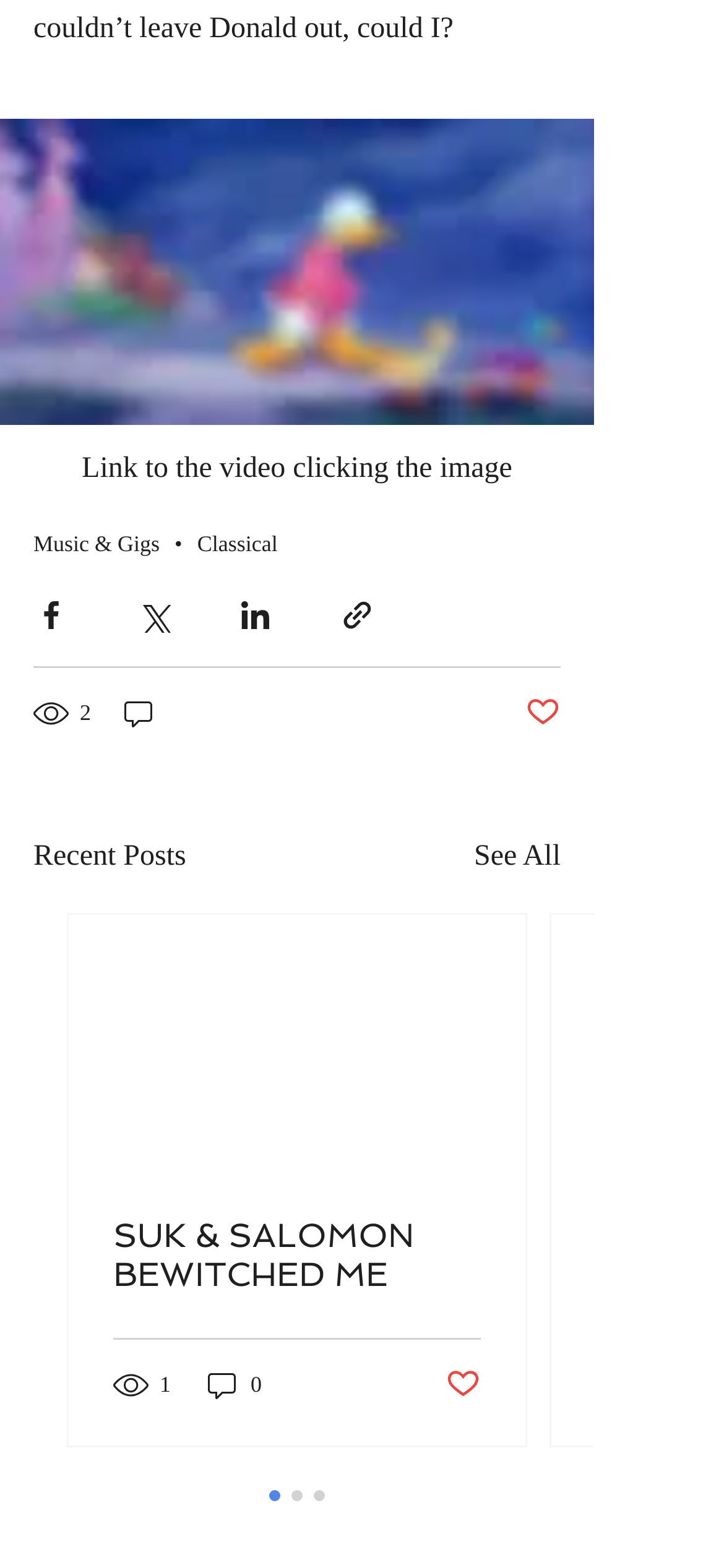How many comments does the first post have?
Based on the visual details in the image, please answer the question thoroughly.

The first post has 0 comments, as indicated by the text '0 comments' next to the image, which is a generic element describing the post's metrics.